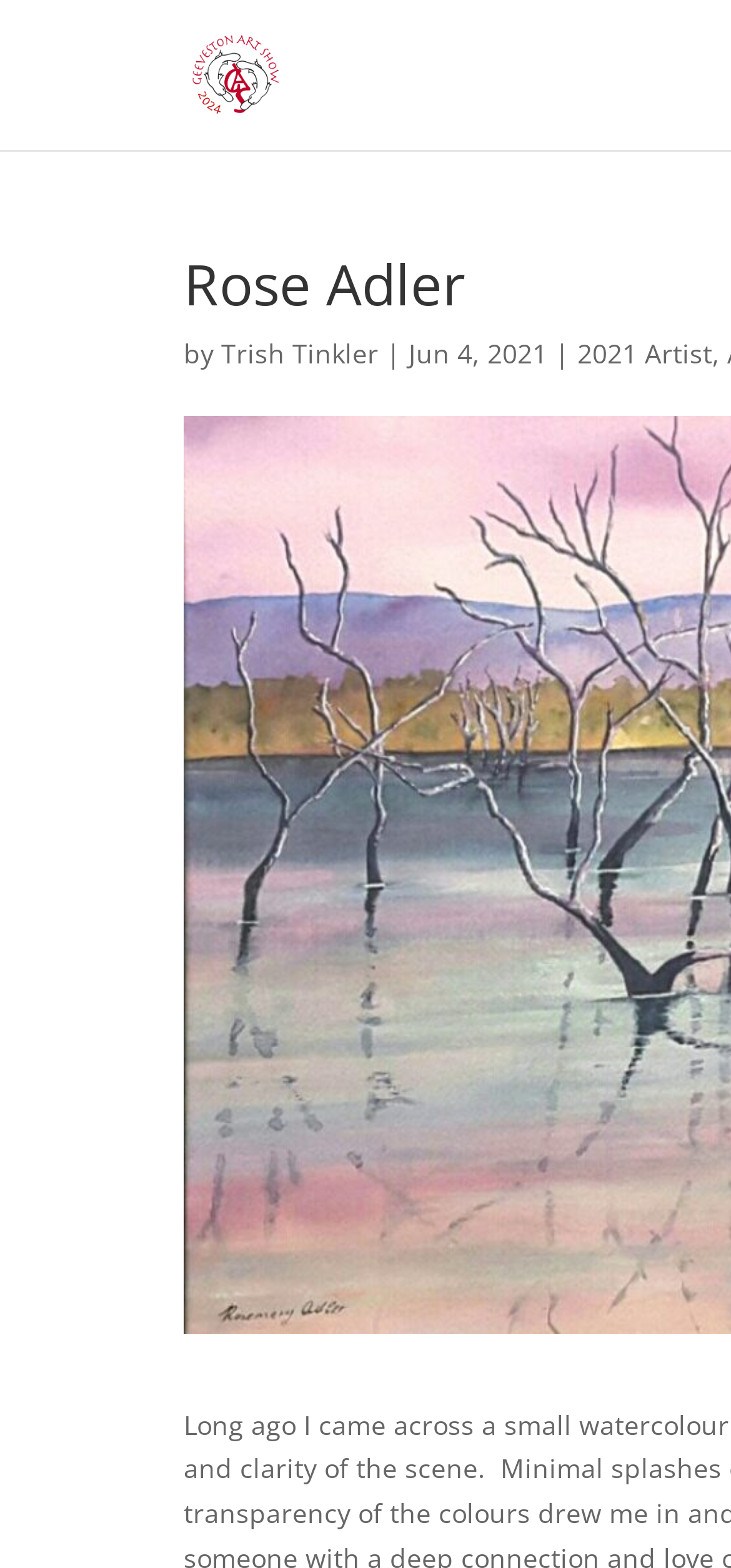What is the name of the art show?
Utilize the information in the image to give a detailed answer to the question.

The webpage has a prominent link and image with the text 'Geeveston Art Show', which suggests that it is the name of the art show being featured on this webpage.